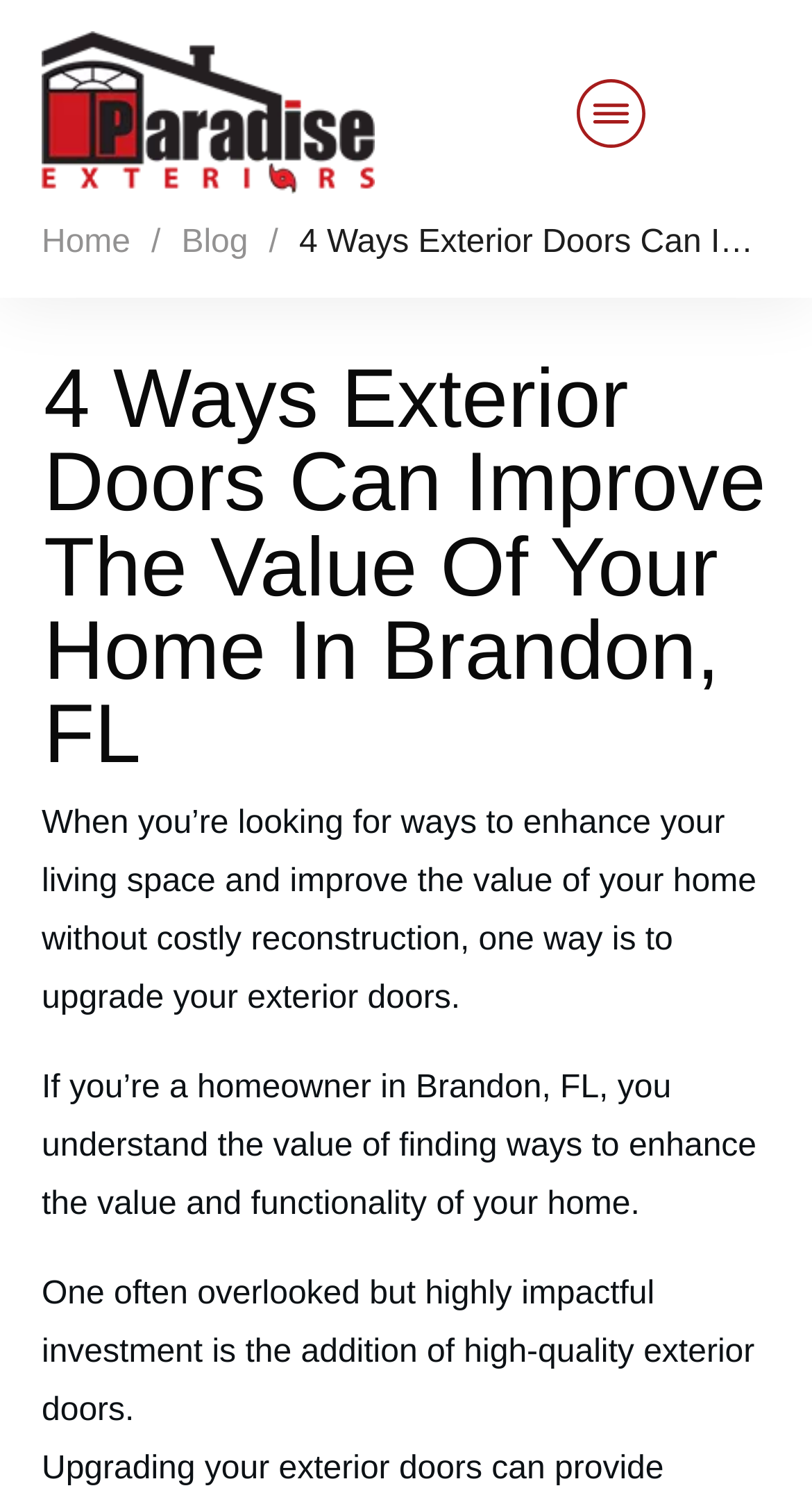What is the company name?
Please ensure your answer to the question is detailed and covers all necessary aspects.

The company name can be found in the top-left corner of the webpage, where it is written as 'Paradise Exteriors' in a logo format, and also as a link with the same text.